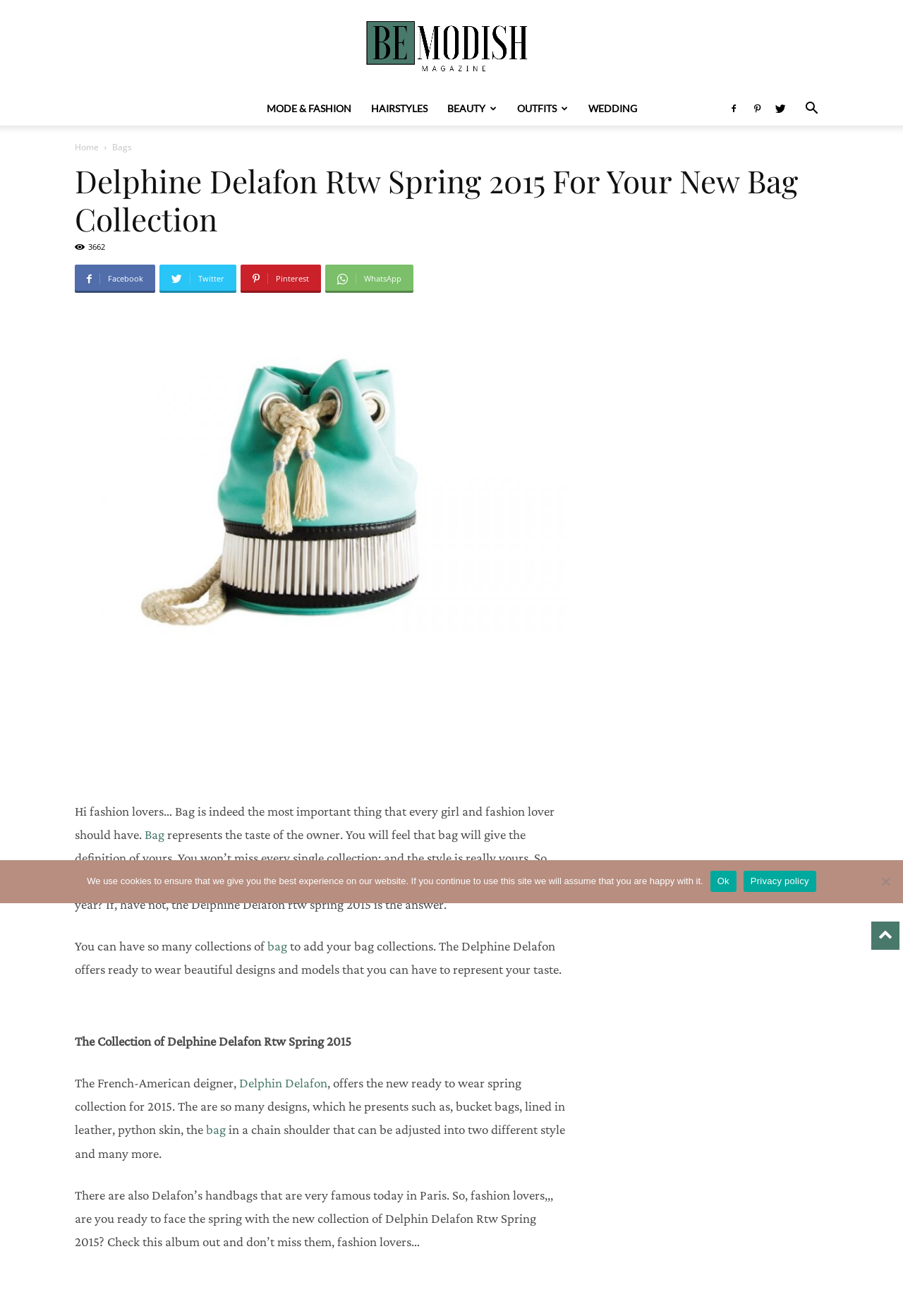Identify the bounding box coordinates of the part that should be clicked to carry out this instruction: "Click on the image of Delphine Delafon RTW Spring 2015".

[0.083, 0.242, 0.627, 0.492]